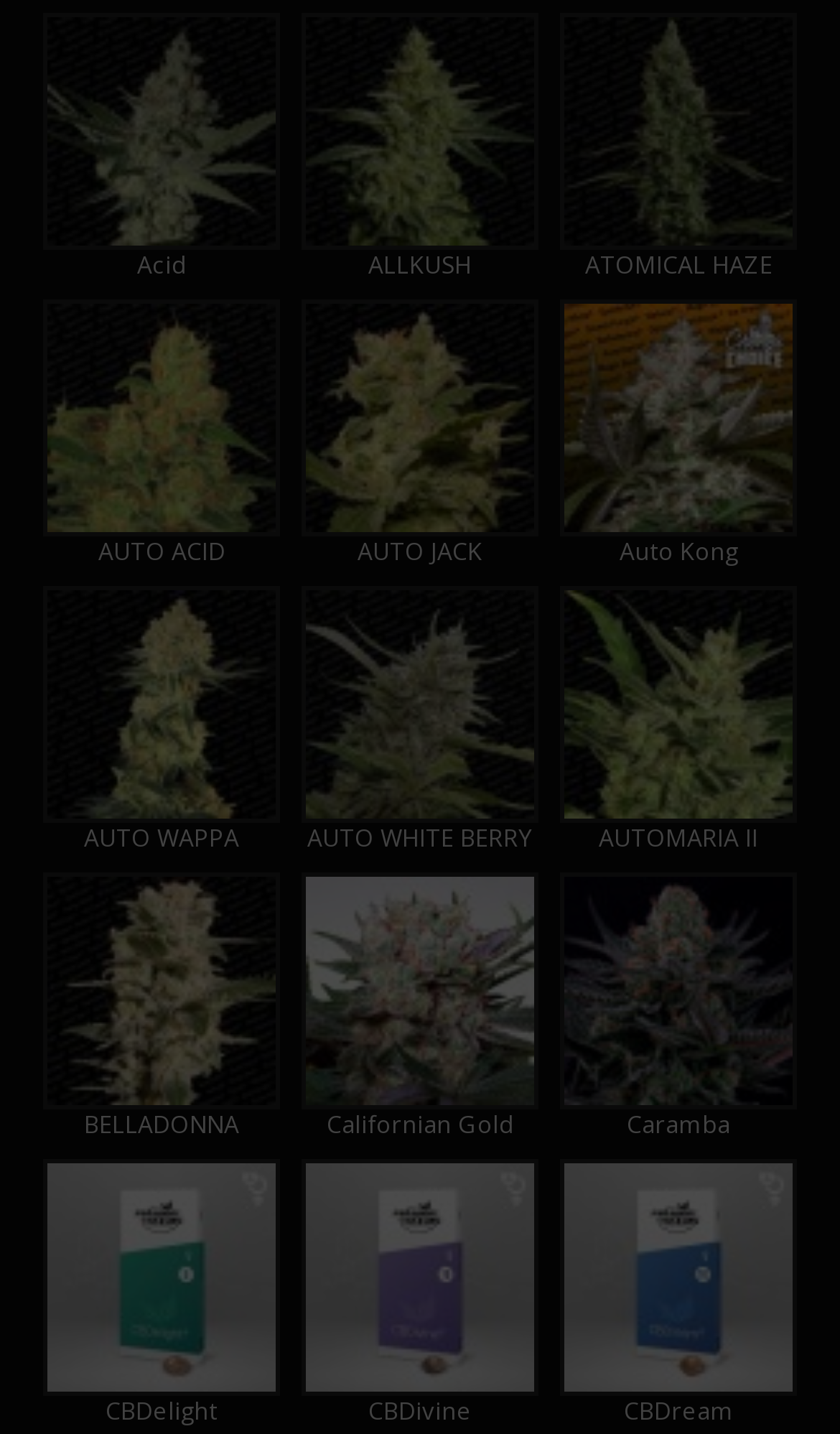Given the content of the image, can you provide a detailed answer to the question?
What is the strain located at the bottom left?

By analyzing the bounding box coordinates of the link elements, I found that the link element with the OCR text 'CBDelight' has a y1 coordinate of 0.808, which is the largest among all link elements. This suggests that it is located at the bottom left of the webpage.